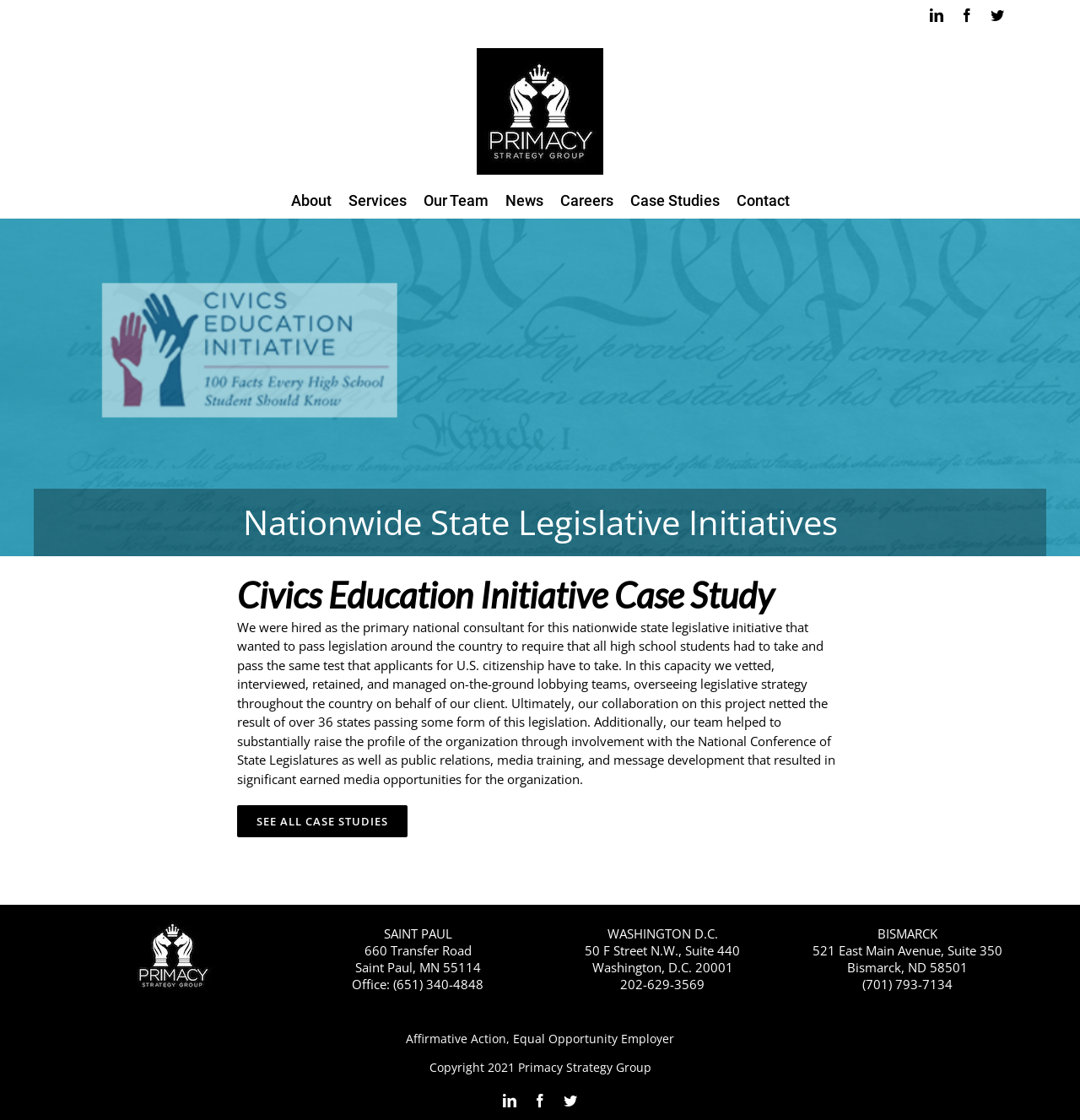Can you identify and provide the main heading of the webpage?

Civics Education Initiative Case Study